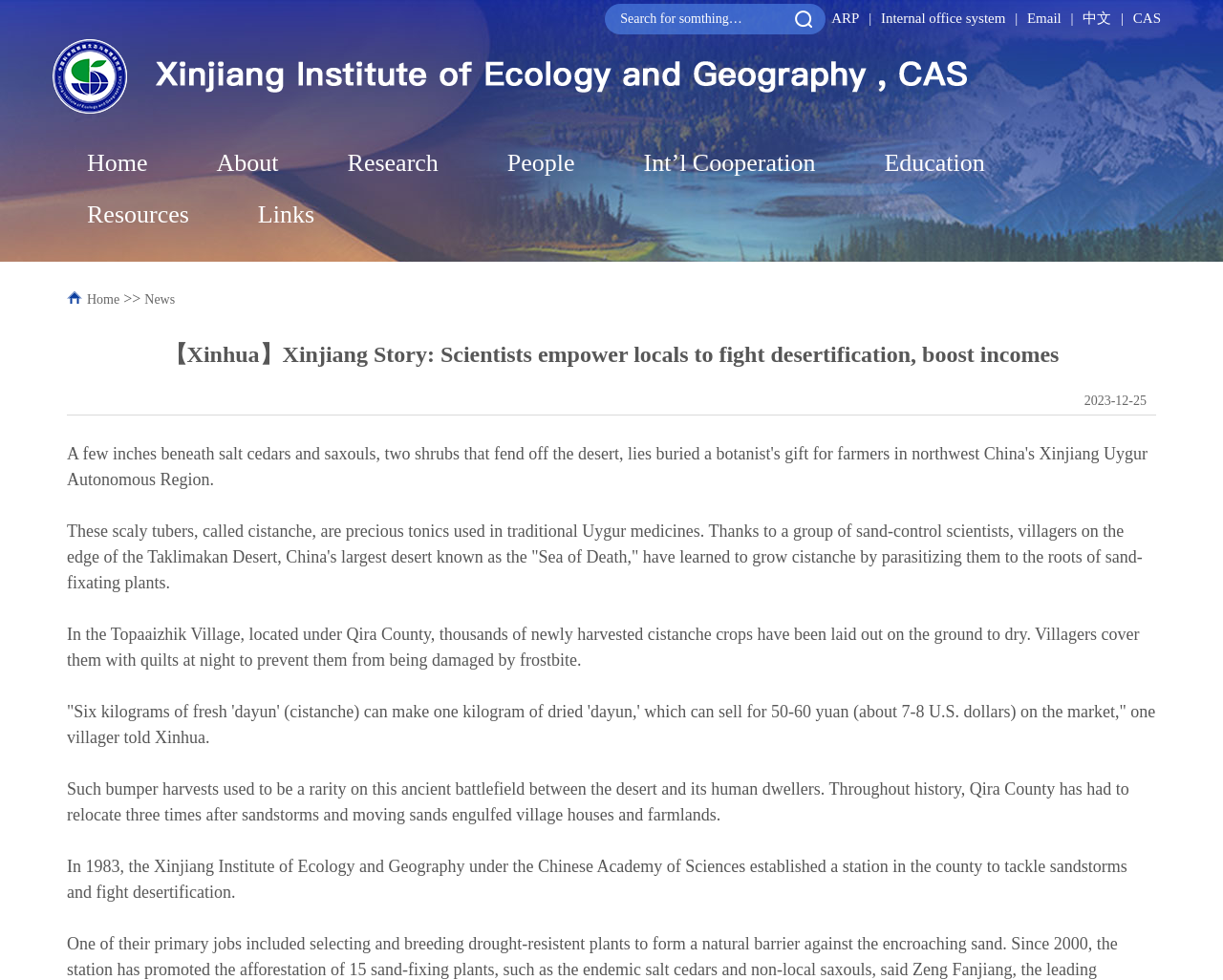Specify the bounding box coordinates of the area that needs to be clicked to achieve the following instruction: "Search for something".

[0.507, 0.012, 0.607, 0.026]